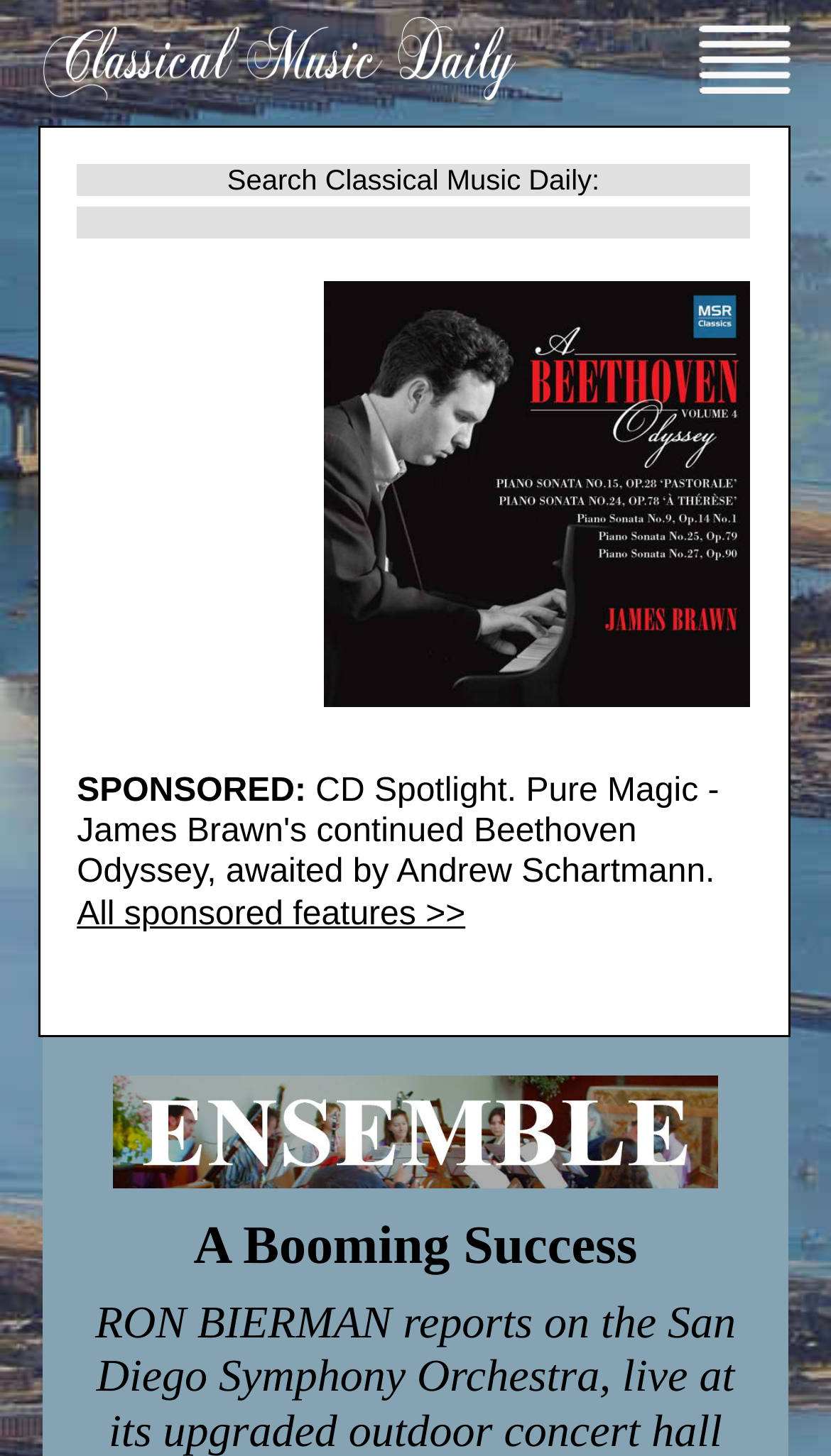Extract the main headline from the webpage and generate its text.

A Booming Success